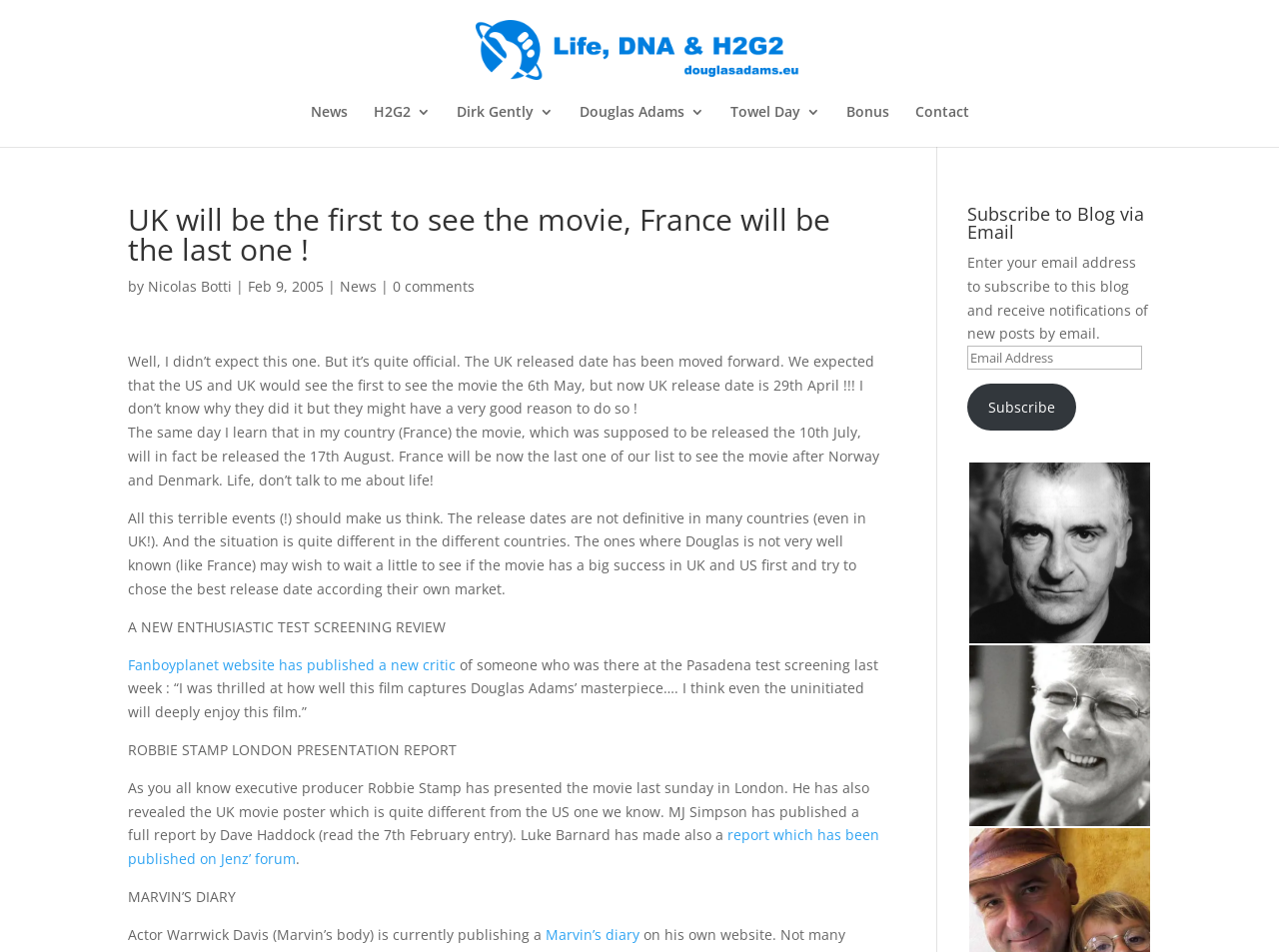Determine the bounding box coordinates of the clickable region to carry out the instruction: "Read the article by Nicolas Botti".

[0.116, 0.291, 0.181, 0.311]